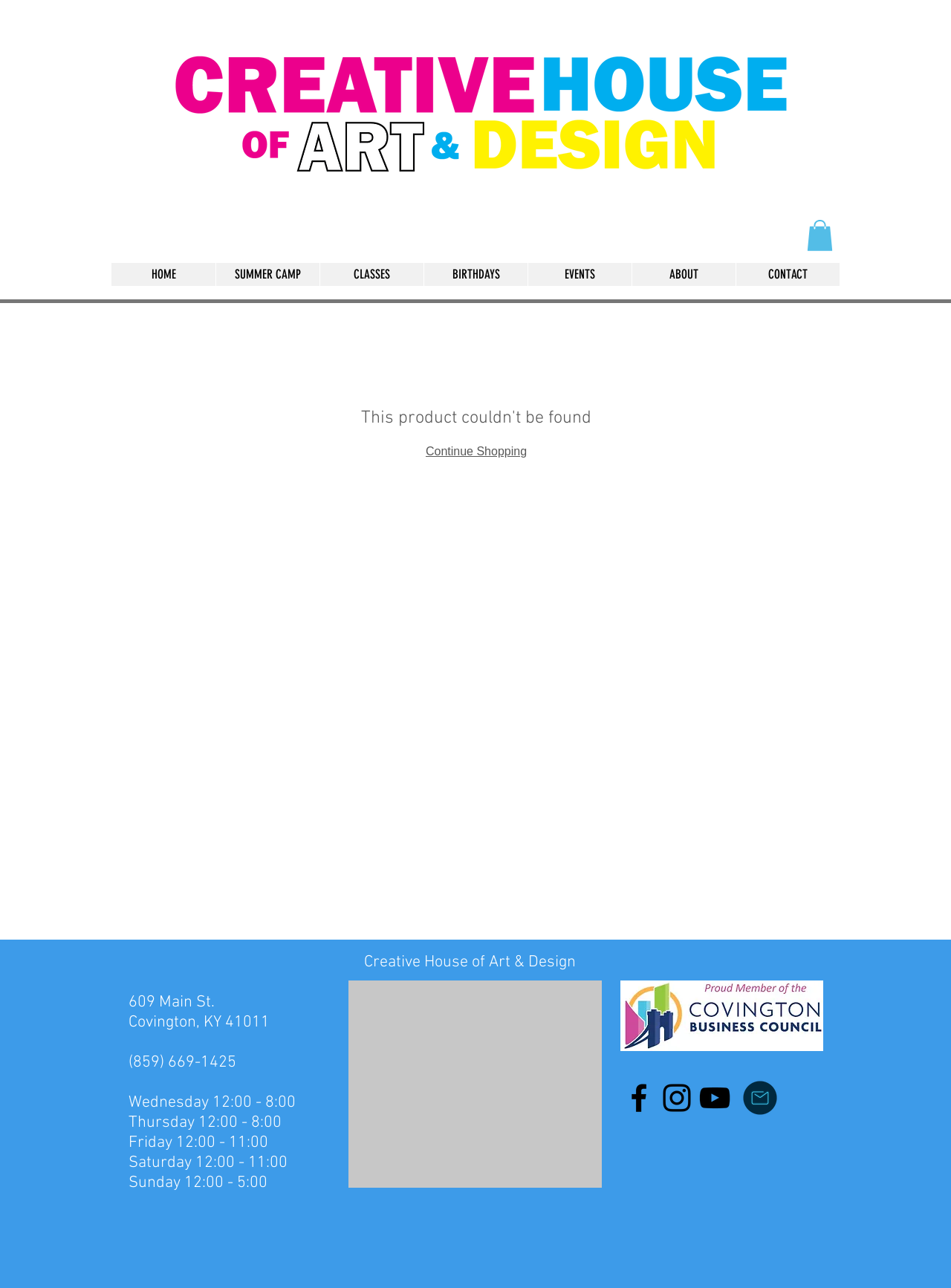Please specify the bounding box coordinates of the clickable region necessary for completing the following instruction: "Click the Continue Shopping link". The coordinates must consist of four float numbers between 0 and 1, i.e., [left, top, right, bottom].

[0.448, 0.346, 0.554, 0.355]